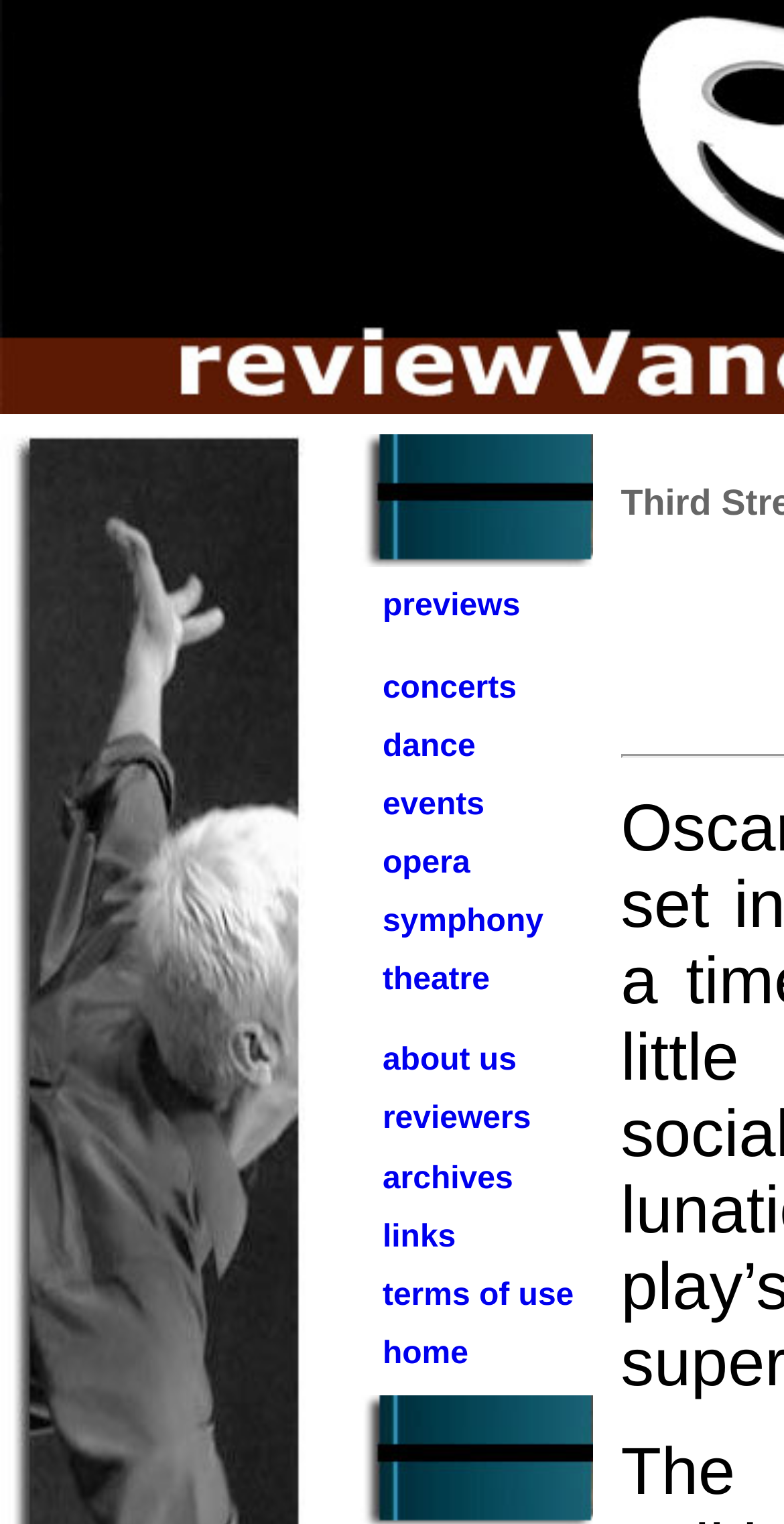Please reply with a single word or brief phrase to the question: 
Is there a 'home' link on the webpage?

Yes